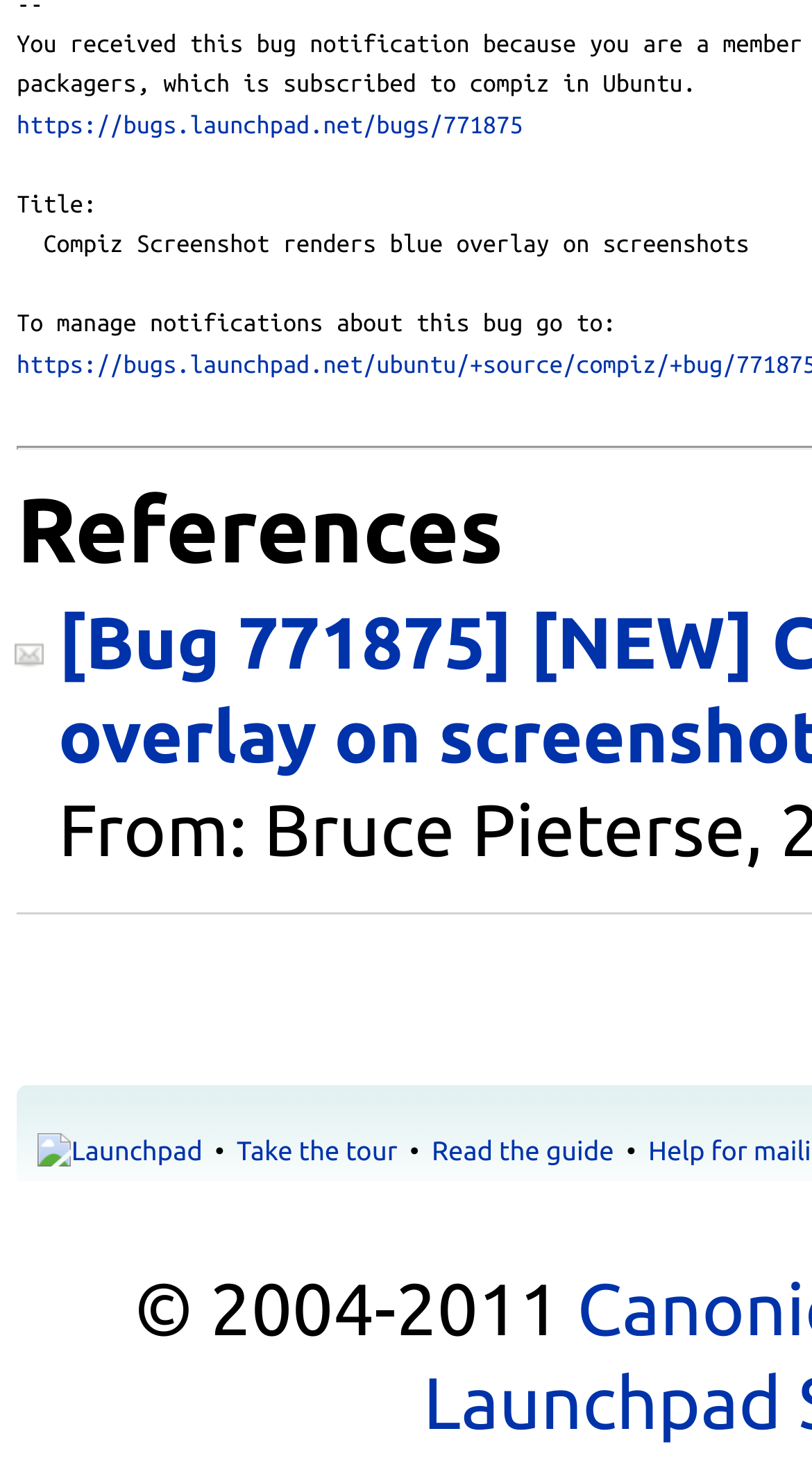Determine the bounding box for the UI element that matches this description: "Read the guide".

[0.532, 0.767, 0.756, 0.787]